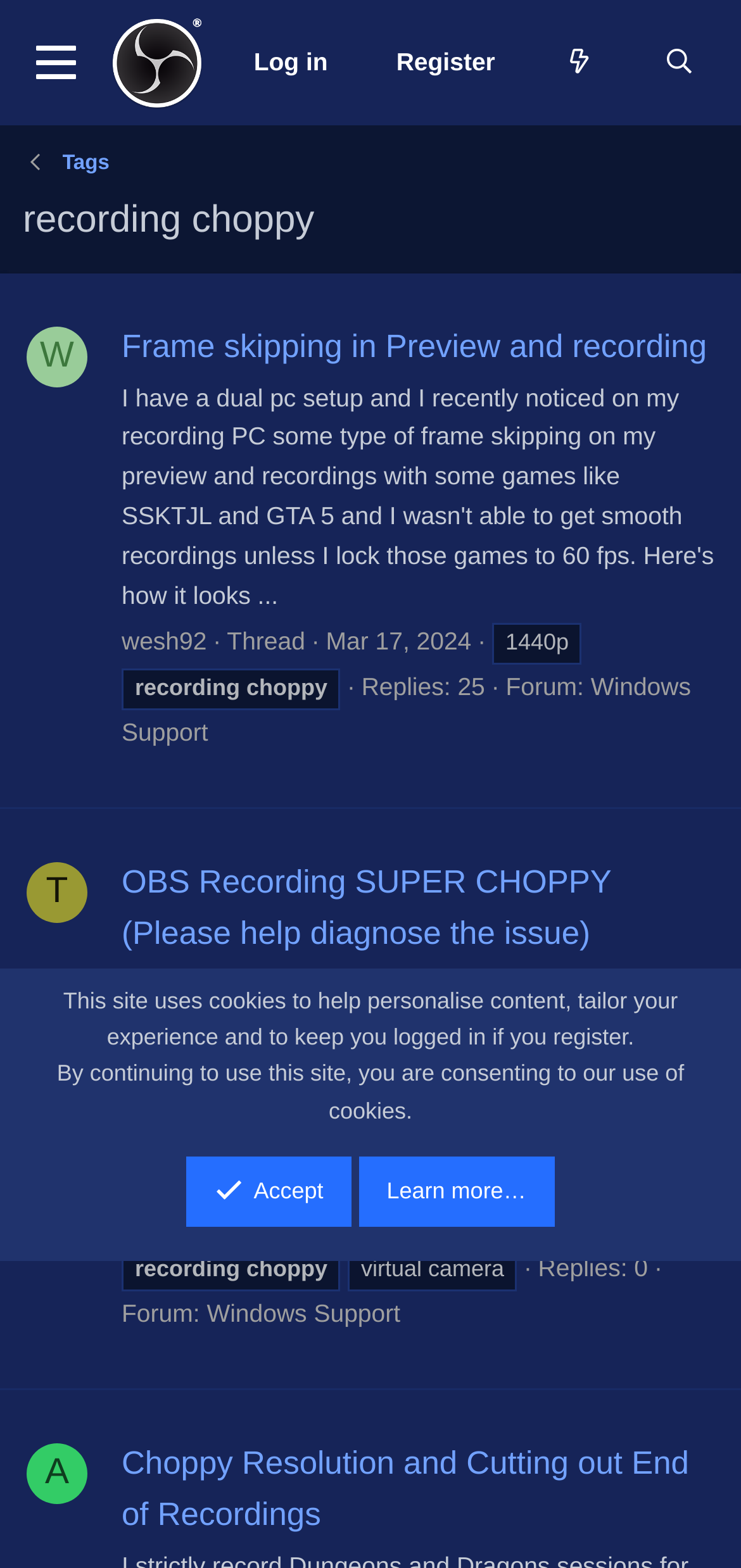Identify the bounding box coordinates for the element you need to click to achieve the following task: "view post by wesh92". Provide the bounding box coordinates as four float numbers between 0 and 1, in the form [left, top, right, bottom].

[0.036, 0.208, 0.118, 0.247]